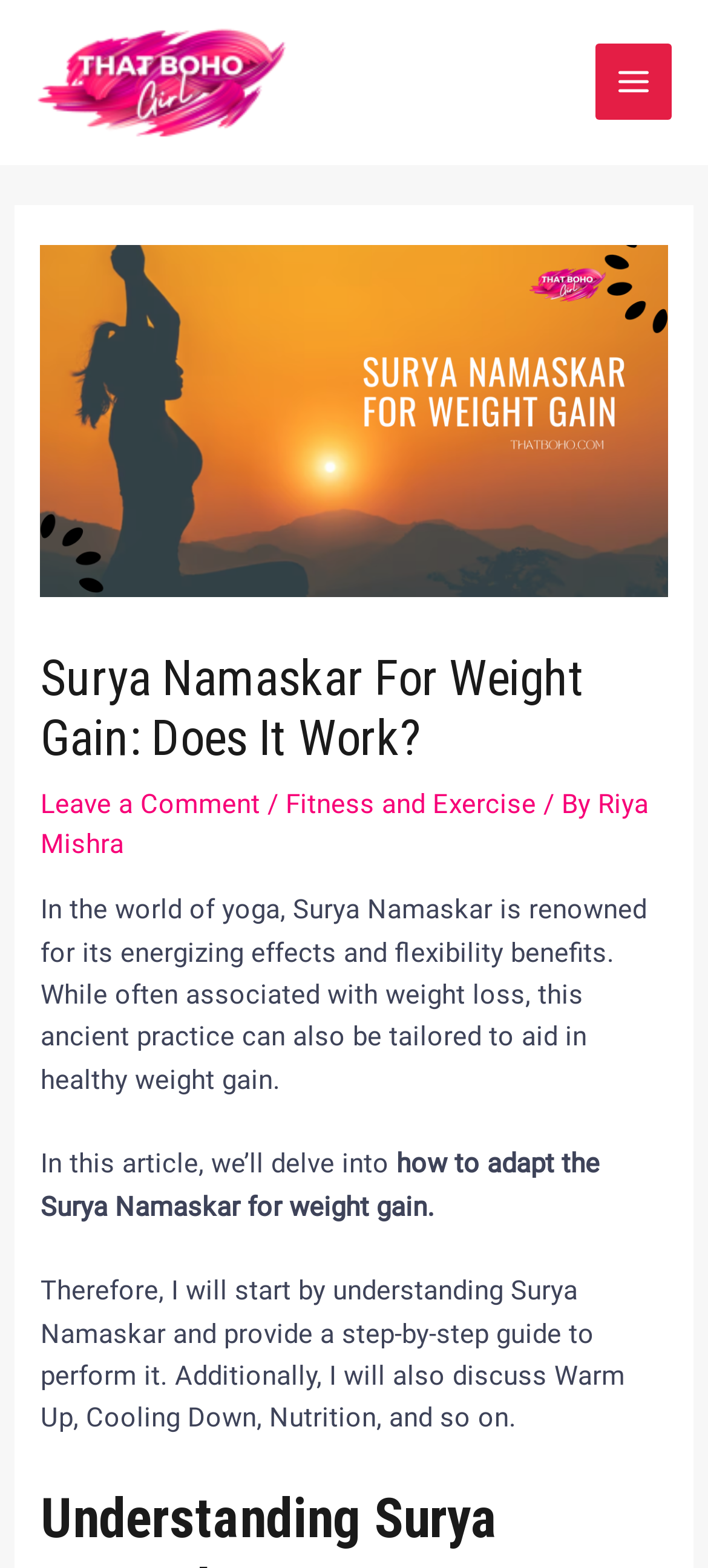What is the main heading displayed on the webpage? Please provide the text.

Surya Namaskar For Weight Gain: Does It Work?